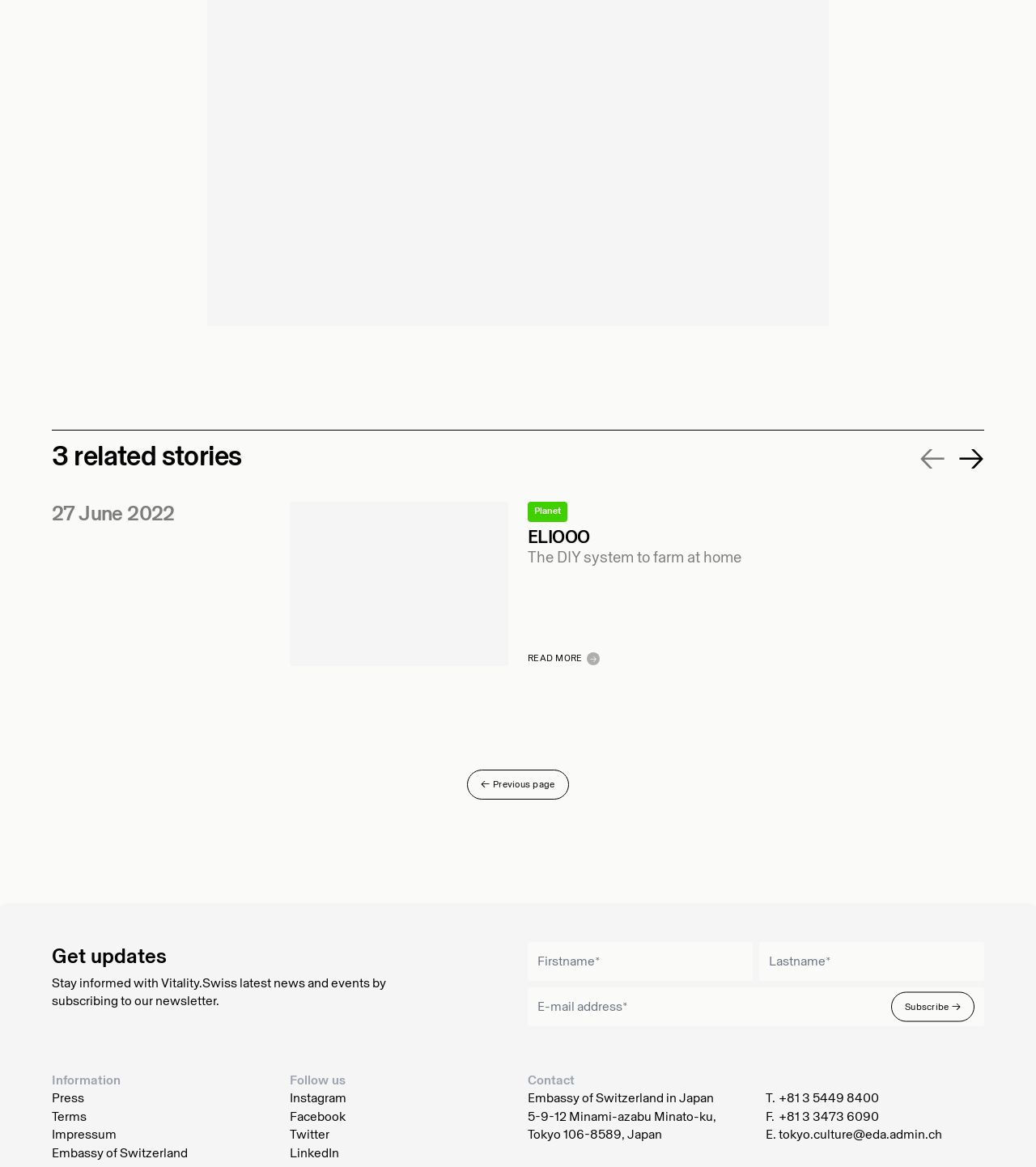Please determine the bounding box coordinates of the element's region to click in order to carry out the following instruction: "Read more about 'The DIY system to farm at home'". The coordinates should be four float numbers between 0 and 1, i.e., [left, top, right, bottom].

[0.509, 0.559, 0.95, 0.57]